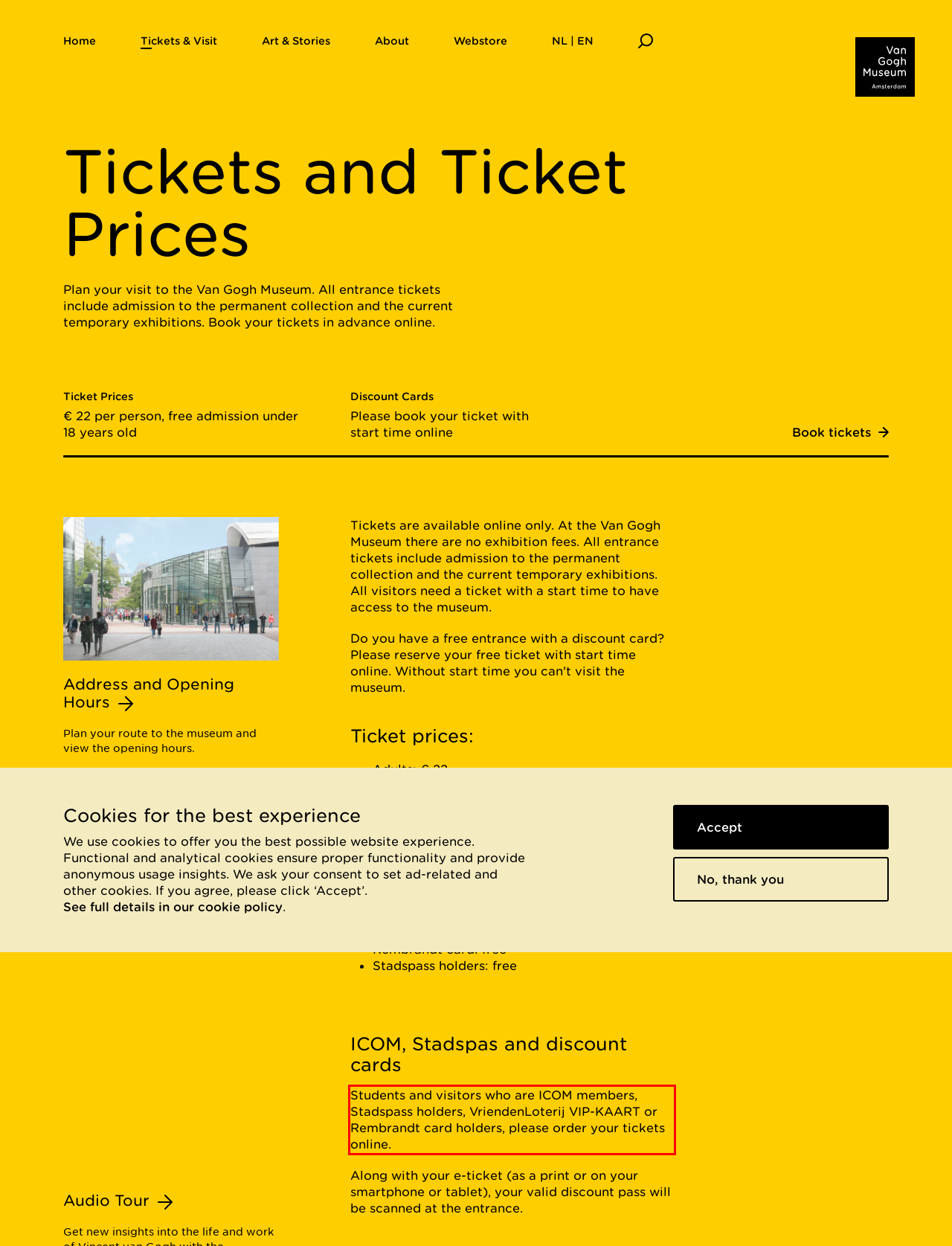Given a screenshot of a webpage with a red bounding box, extract the text content from the UI element inside the red bounding box.

Students and visitors who are ICOM members, Stadspass holders, VriendenLoterij VIP-KAART or Rembrandt card holders, please order your tickets online.